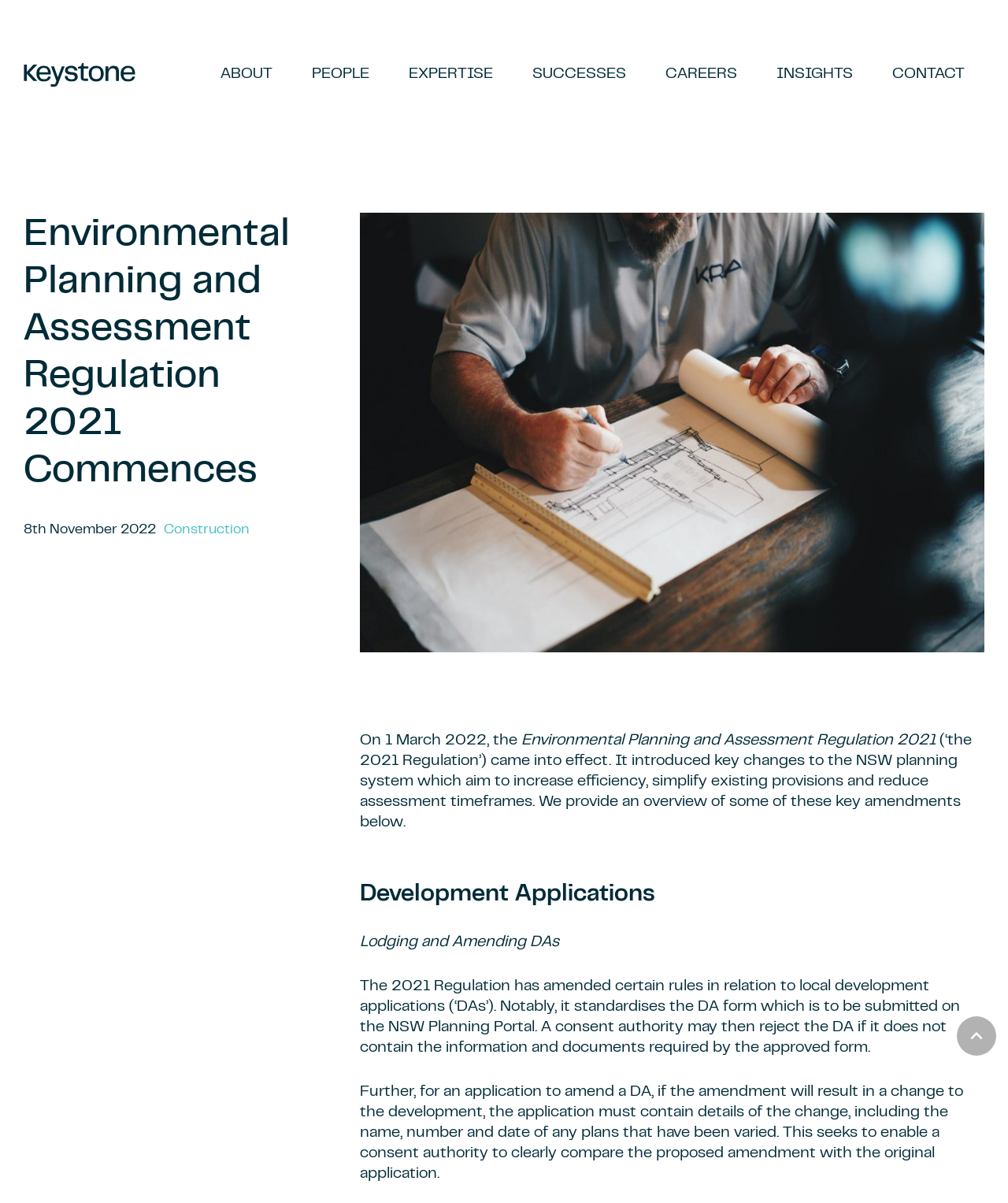Look at the image and answer the question in detail:
What is the button at the bottom of the page?

I found the button at the bottom of the page by looking at the button element with the text 'Back to top' and a bounding box of [0.949, 0.845, 0.988, 0.878]. This button is likely used to scroll back to the top of the webpage.